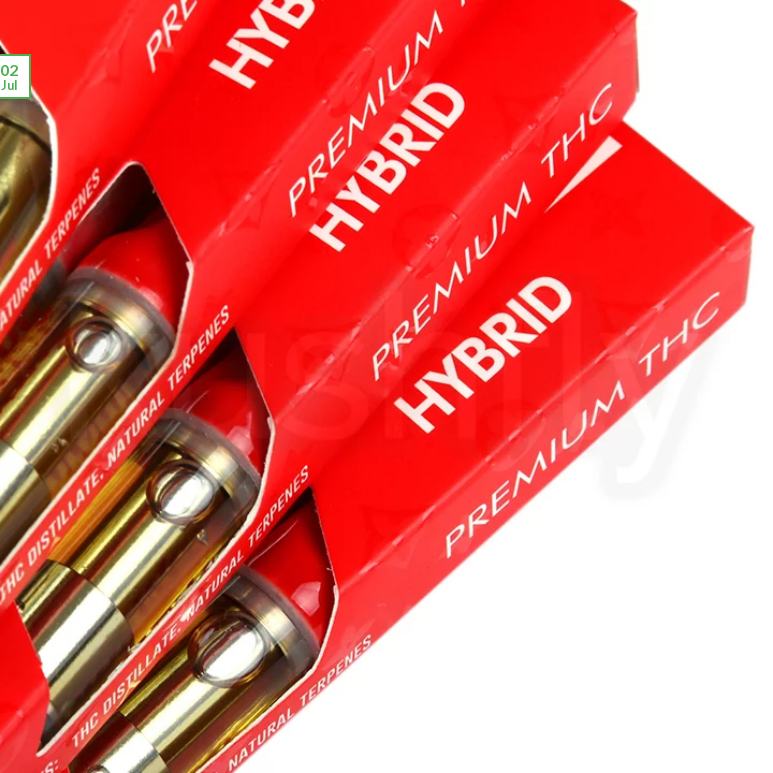Give a short answer to this question using one word or a phrase:
What is the color of the THC distillate?

Golden